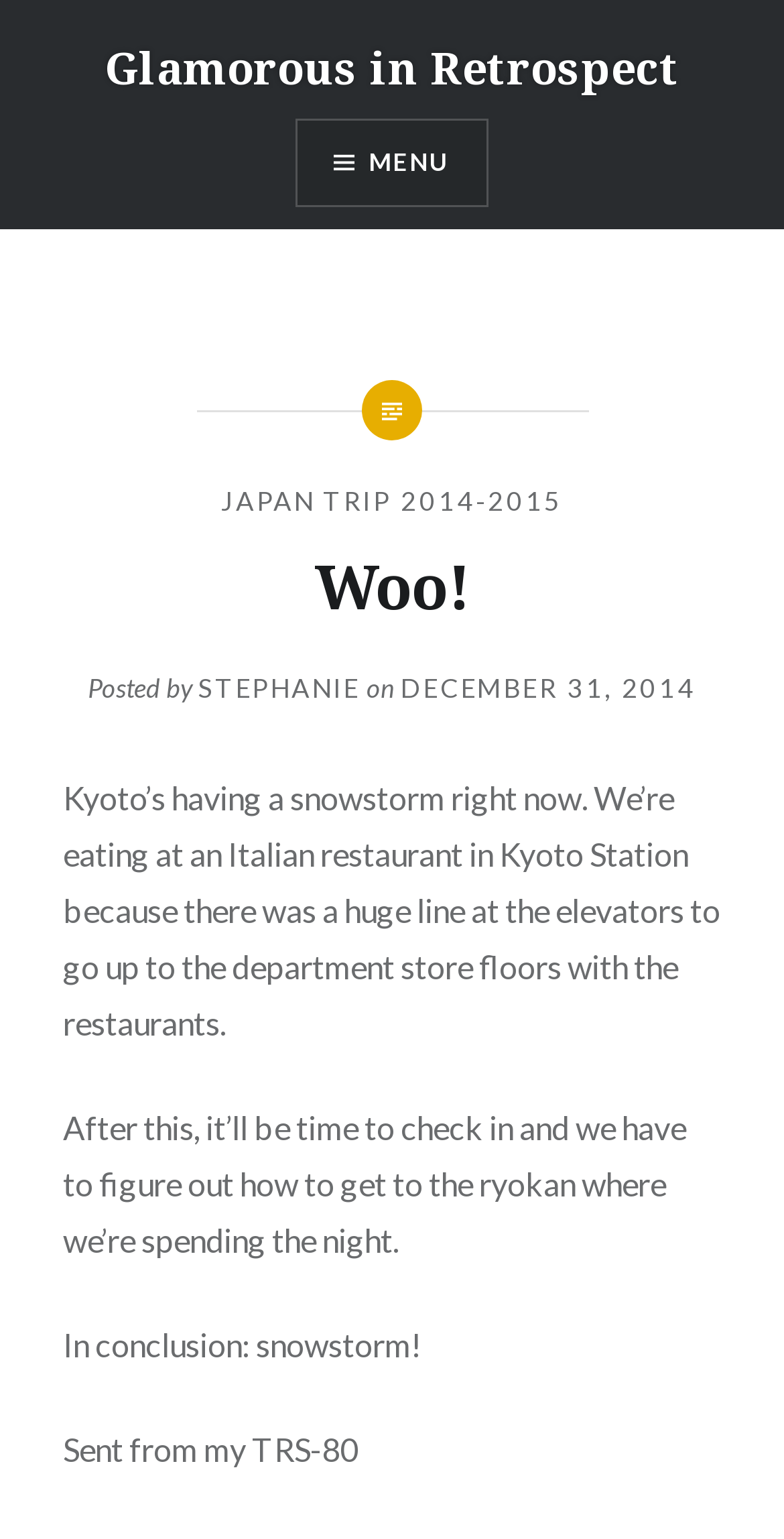Given the following UI element description: "Glamorous in Retrospect", find the bounding box coordinates in the webpage screenshot.

[0.133, 0.024, 0.867, 0.063]